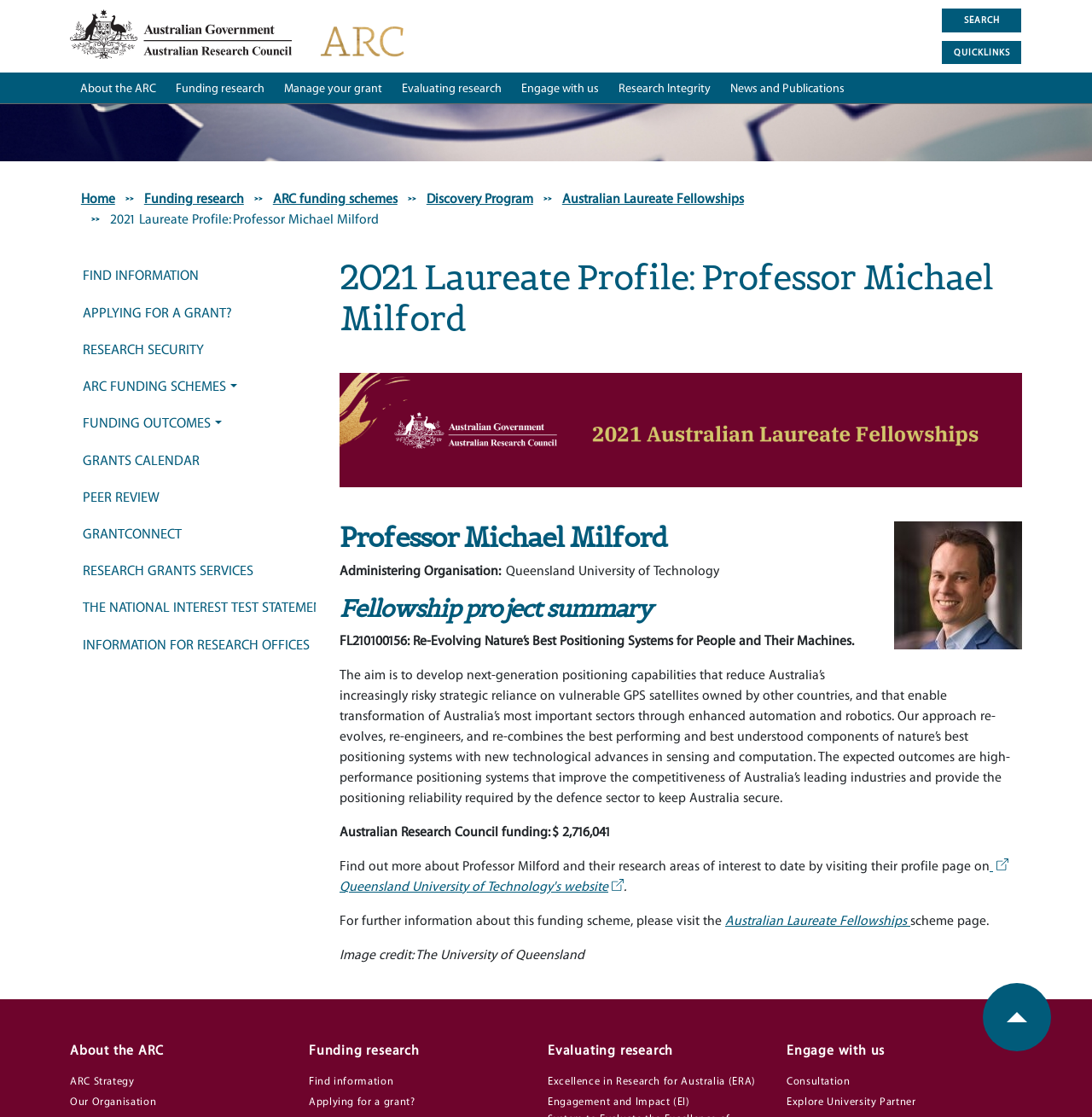Highlight the bounding box coordinates of the element you need to click to perform the following instruction: "Go to About the ARC."

[0.064, 0.065, 0.152, 0.094]